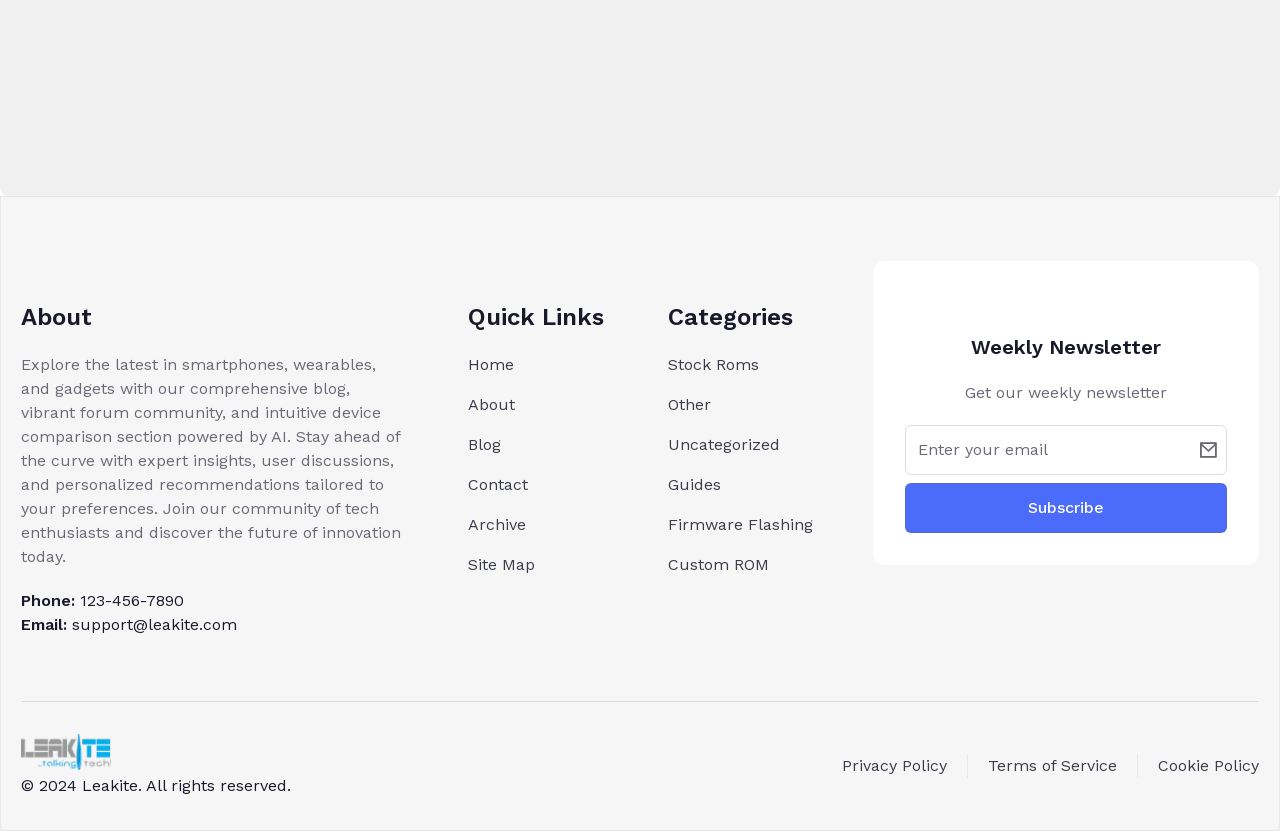What is the name of the website?
Could you give a comprehensive explanation in response to this question?

The name of the website can be inferred from the logo and the copyright notice at the bottom of the page, which reads '© 2024 Leakite. All rights reserved'.